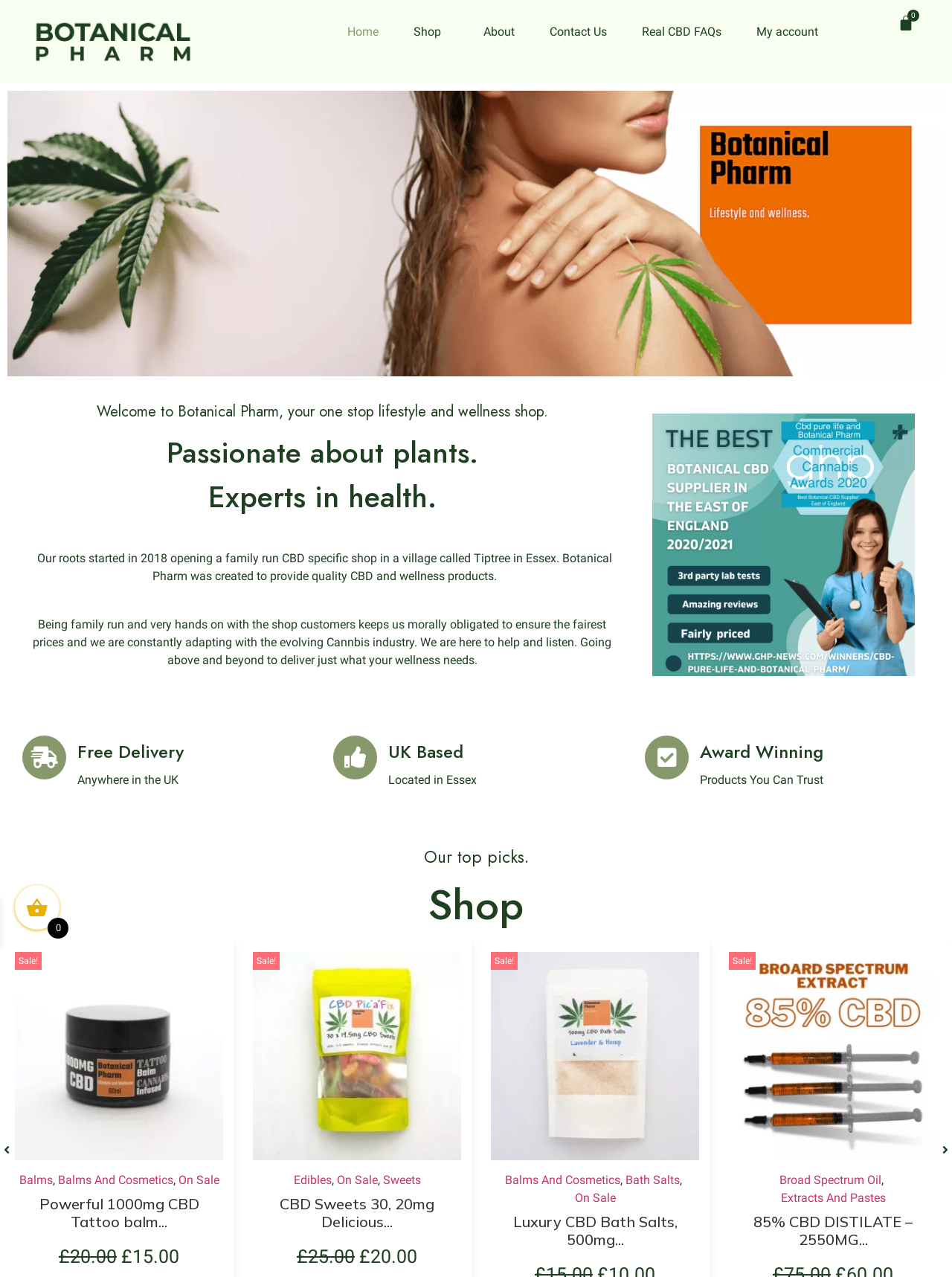Locate the bounding box coordinates of the area to click to fulfill this instruction: "View the 'Shop' page". The bounding box should be presented as four float numbers between 0 and 1, in the order [left, top, right, bottom].

[0.422, 0.012, 0.483, 0.038]